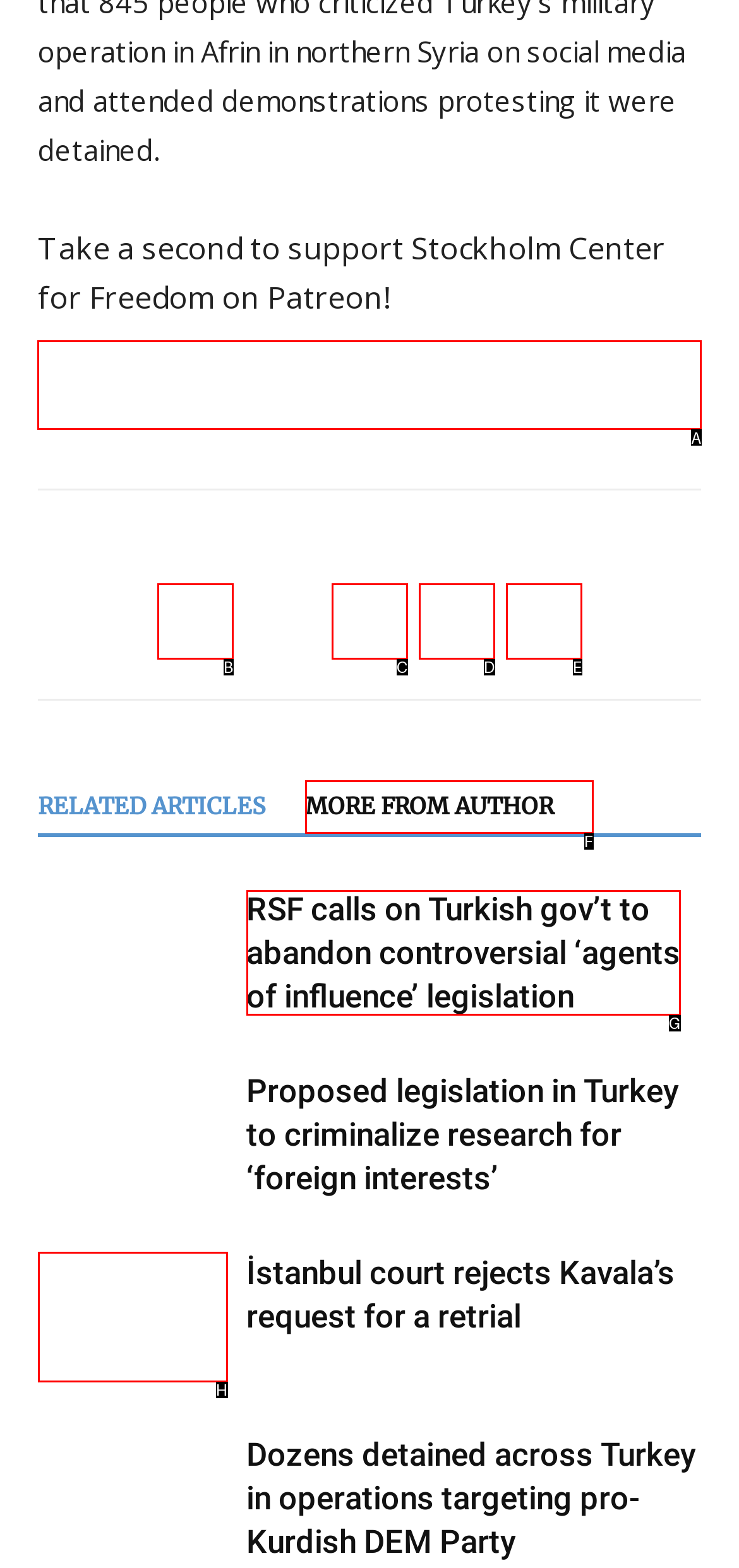For the given instruction: Support Stockholm Center for Freedom on Patreon, determine which boxed UI element should be clicked. Answer with the letter of the corresponding option directly.

A